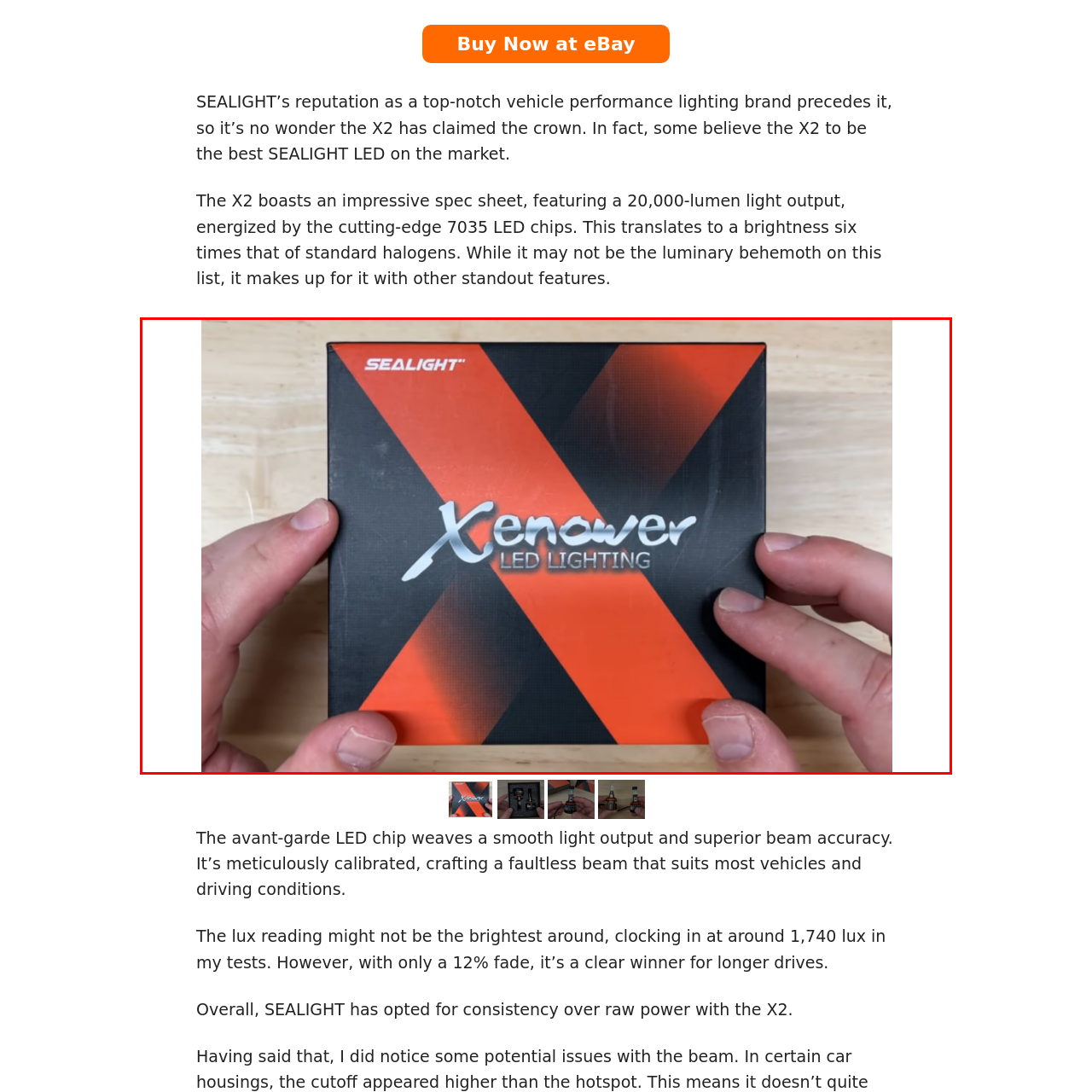Focus on the content within the red box and provide a succinct answer to this question using just one word or phrase: 
What technology does the product use?

LED